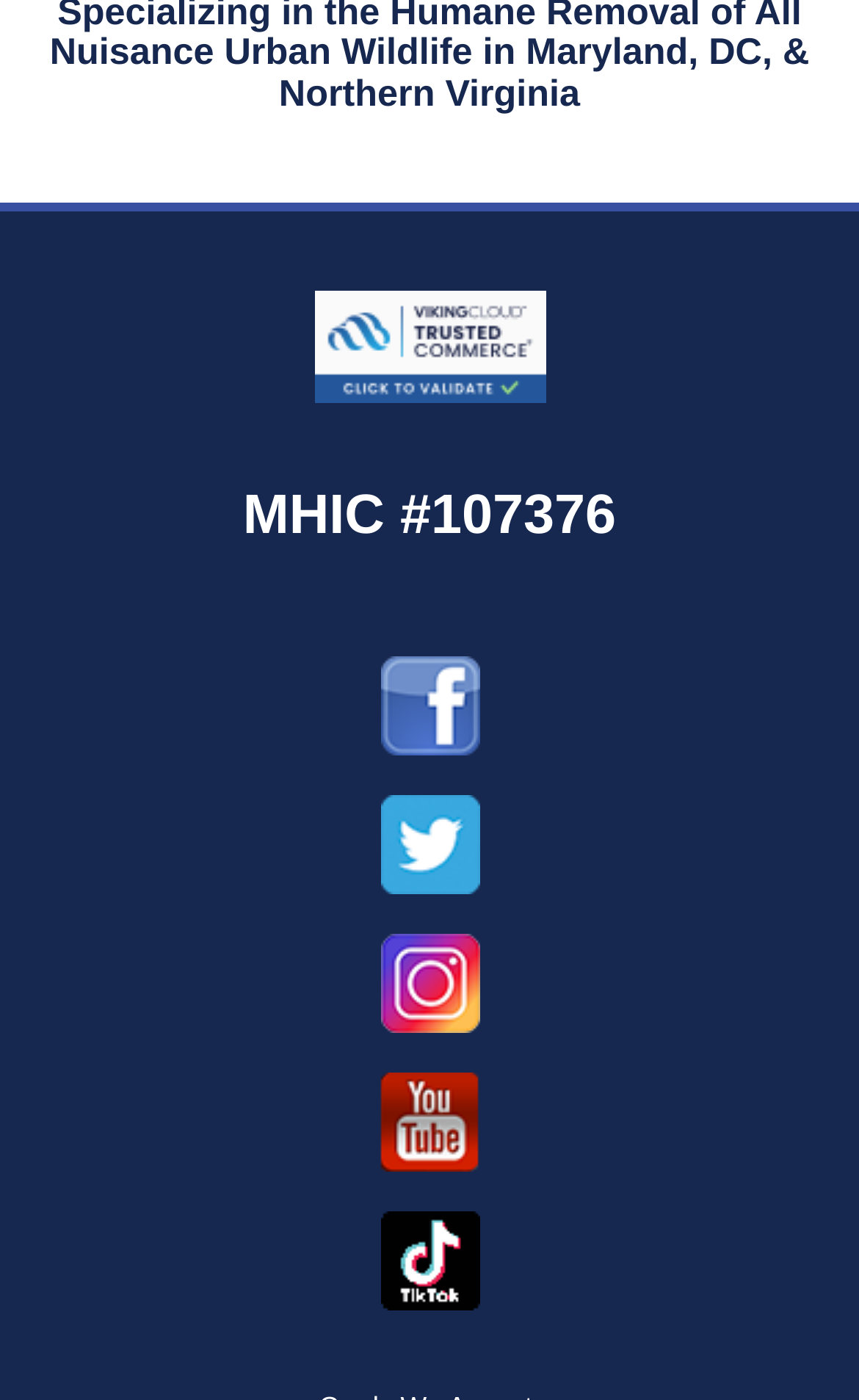Please specify the bounding box coordinates in the format (top-left x, top-left y, bottom-right x, bottom-right y), with values ranging from 0 to 1. Identify the bounding box for the UI component described as follows: alt="angies list 2018"

[0.442, 0.69, 0.558, 0.712]